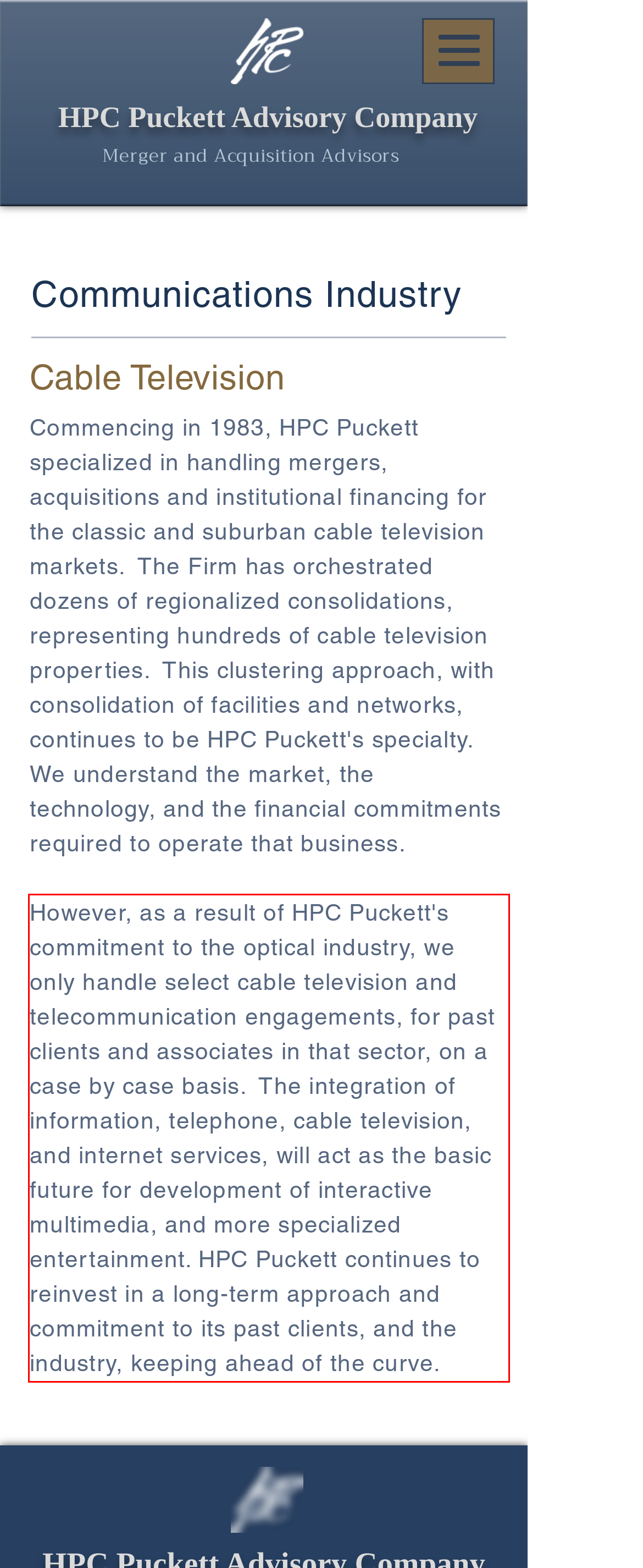Using the webpage screenshot, recognize and capture the text within the red bounding box.

However, as a result of HPC Puckett's commitment to the optical industry, we only handle select cable television and telecommunication engagements, for past clients and associates in that sector, on a case by case basis. The integration of information, telephone, cable television, and internet services, will act as the basic future for development of interactive multimedia, and more specialized entertainment. HPC Puckett continues to reinvest in a long-term approach and commitment to its past clients, and the industry, keeping ahead of the curve.